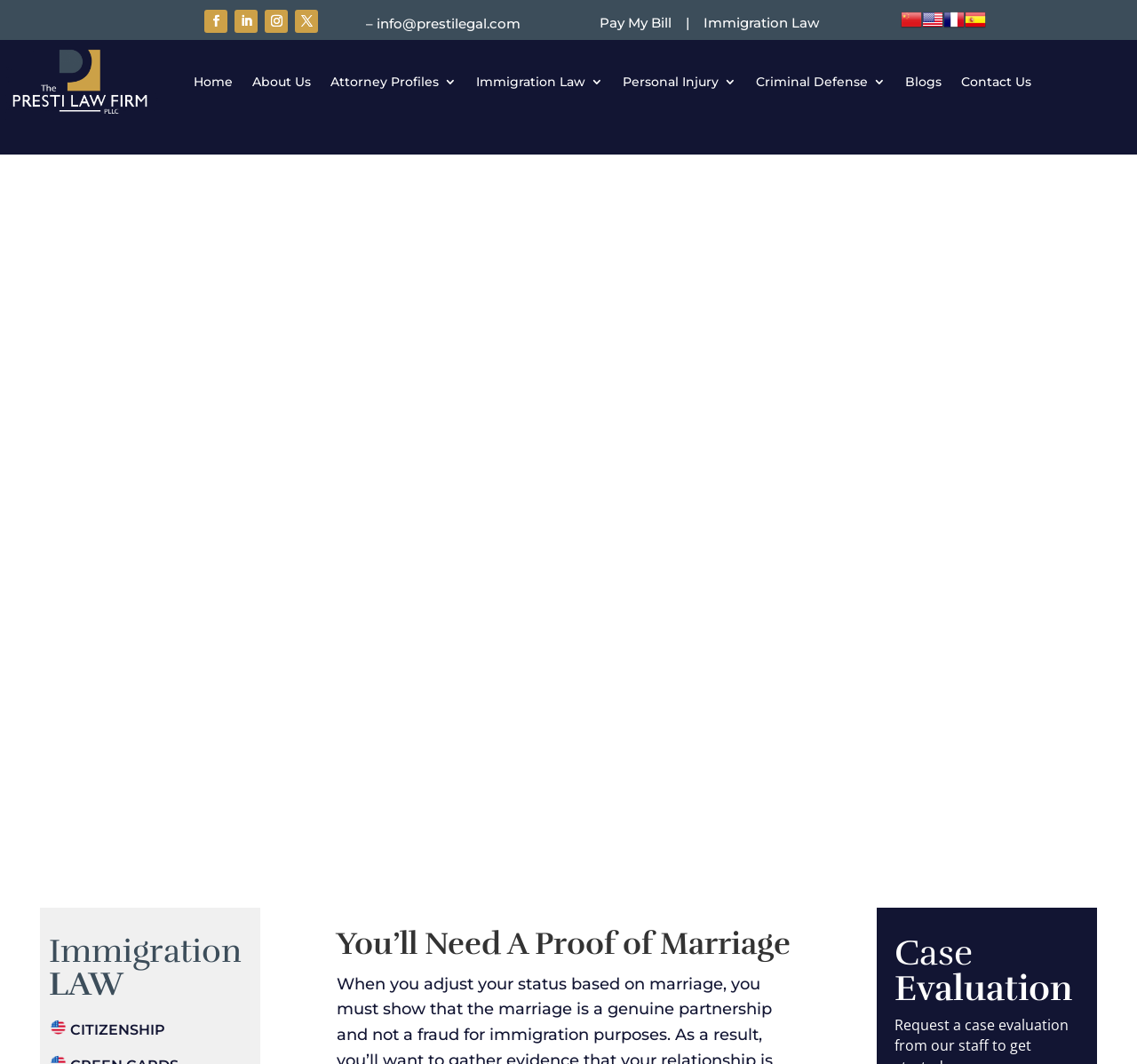Offer an in-depth caption of the entire webpage.

This webpage is about family-based adjustment based on marriage in Dallas, TX, provided by The Presti Law Firm, LLC. At the top left corner, there are four social media links, followed by a series of language selection links, including Chinese (Simplified), English, French, and Spanish, each accompanied by a corresponding flag icon. 

Below these links, there is a navigation menu with options such as Home, About Us, Attorney Profiles, Immigration Law, Personal Injury, Criminal Defense, Blogs, and Contact Us. 

On the left side of the page, there is a green card image. The main content of the page starts with a heading that matches the title of the webpage. Below the heading, there is a brief introduction to the law firm and its expertise in family-based adjustment. 

The text explains that the process of family-based adjustment can be complicated, but the firm's attorneys are always available to guide clients every step of the way. The webpage also provides information on the requirements for a family-based adjustment, including the necessary documentation and proof. 

There are two calls-to-action: "Call Us (214) 831-8078" and "About Our Firm". At the bottom of the page, there are three headings: "Immigration LAW", "You’ll Need A Proof of Marriage", and "Case Evaluation".